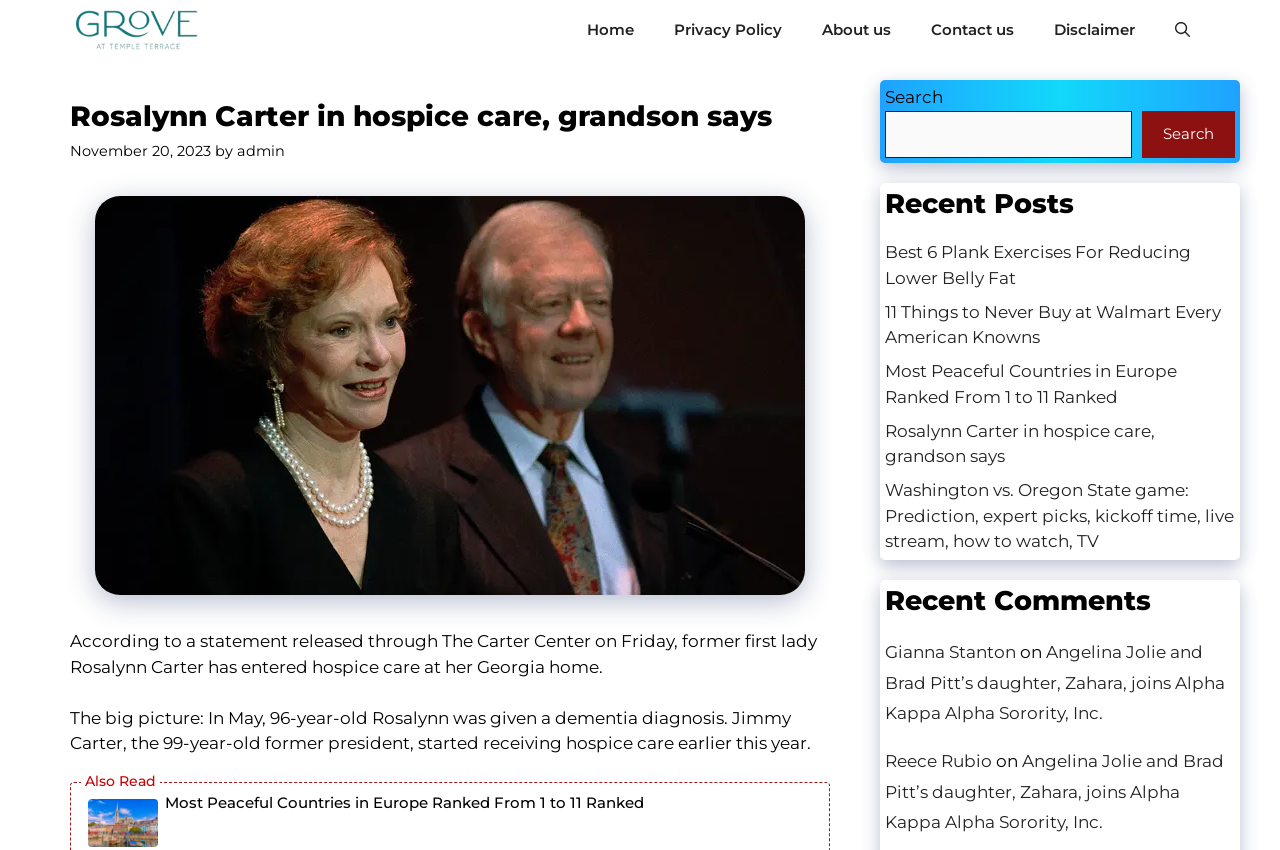Give a one-word or short-phrase answer to the following question: 
What is the author of the first recent comment?

Gianna Stanton